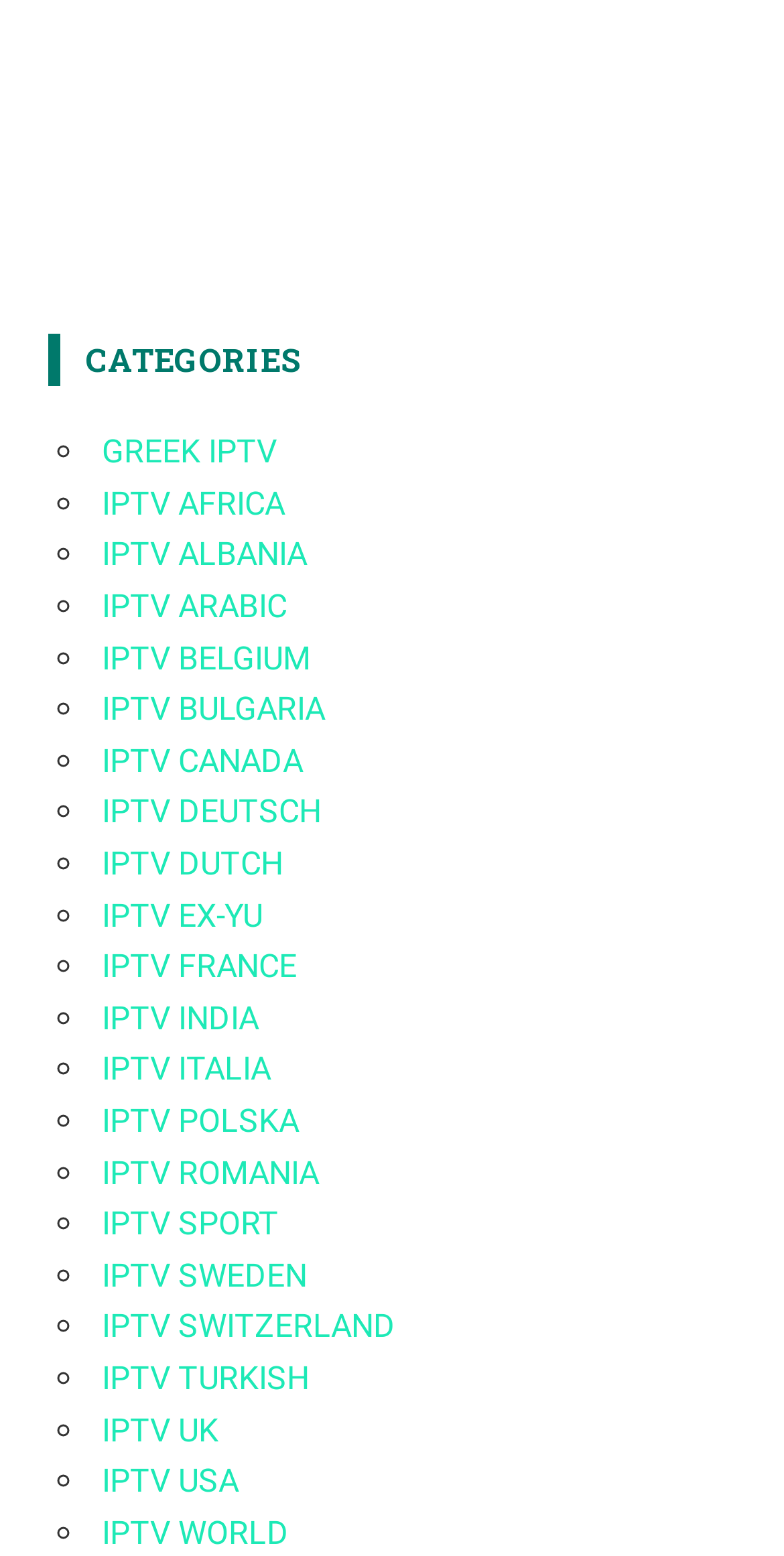Provide a short answer using a single word or phrase for the following question: 
What is the last IPTV link listed on the webpage?

IPTV WORLD